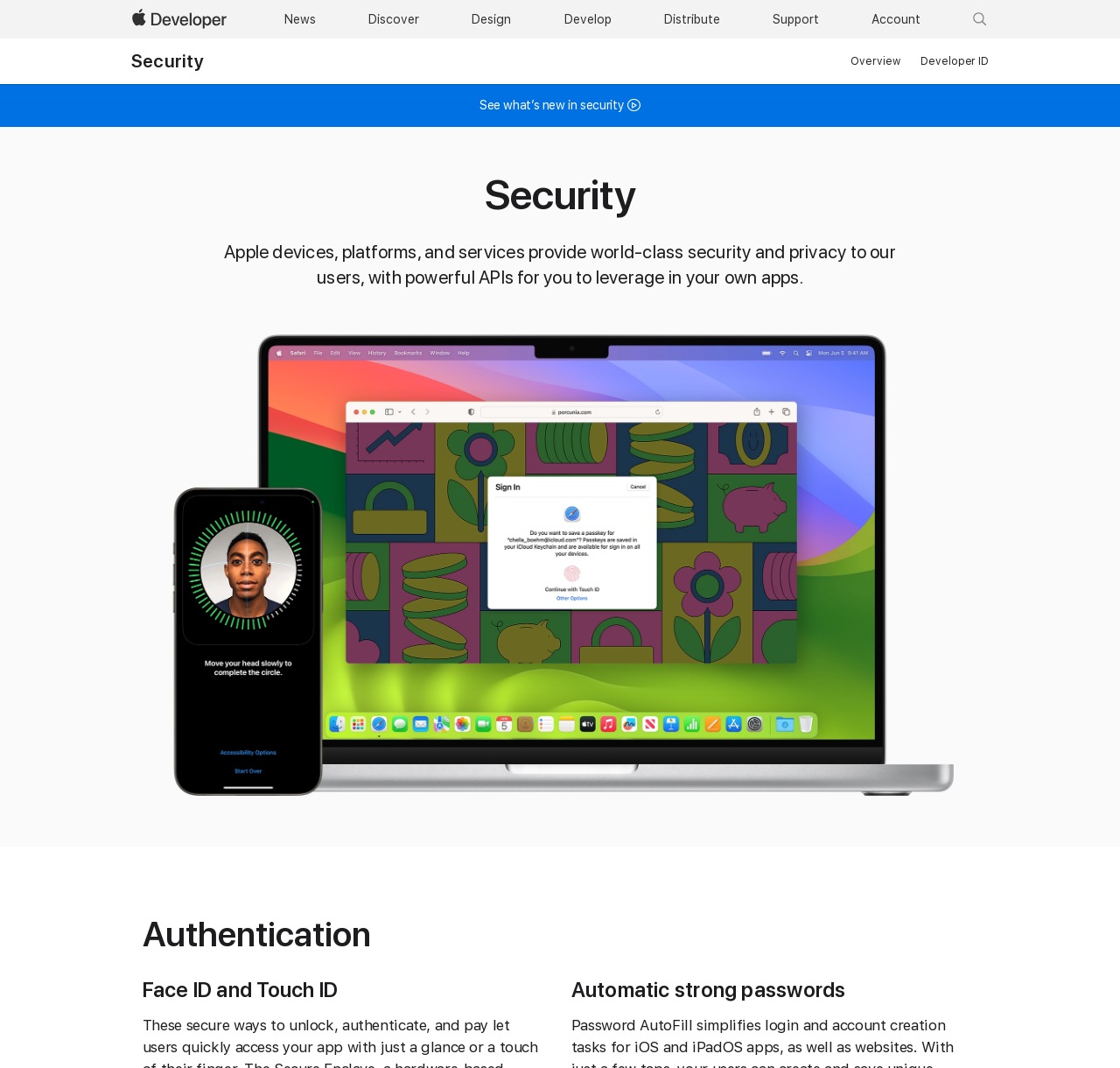Please identify the bounding box coordinates of the clickable element to fulfill the following instruction: "Learn about Security Overview". The coordinates should be four float numbers between 0 and 1, i.e., [left, top, right, bottom].

[0.117, 0.048, 0.182, 0.09]